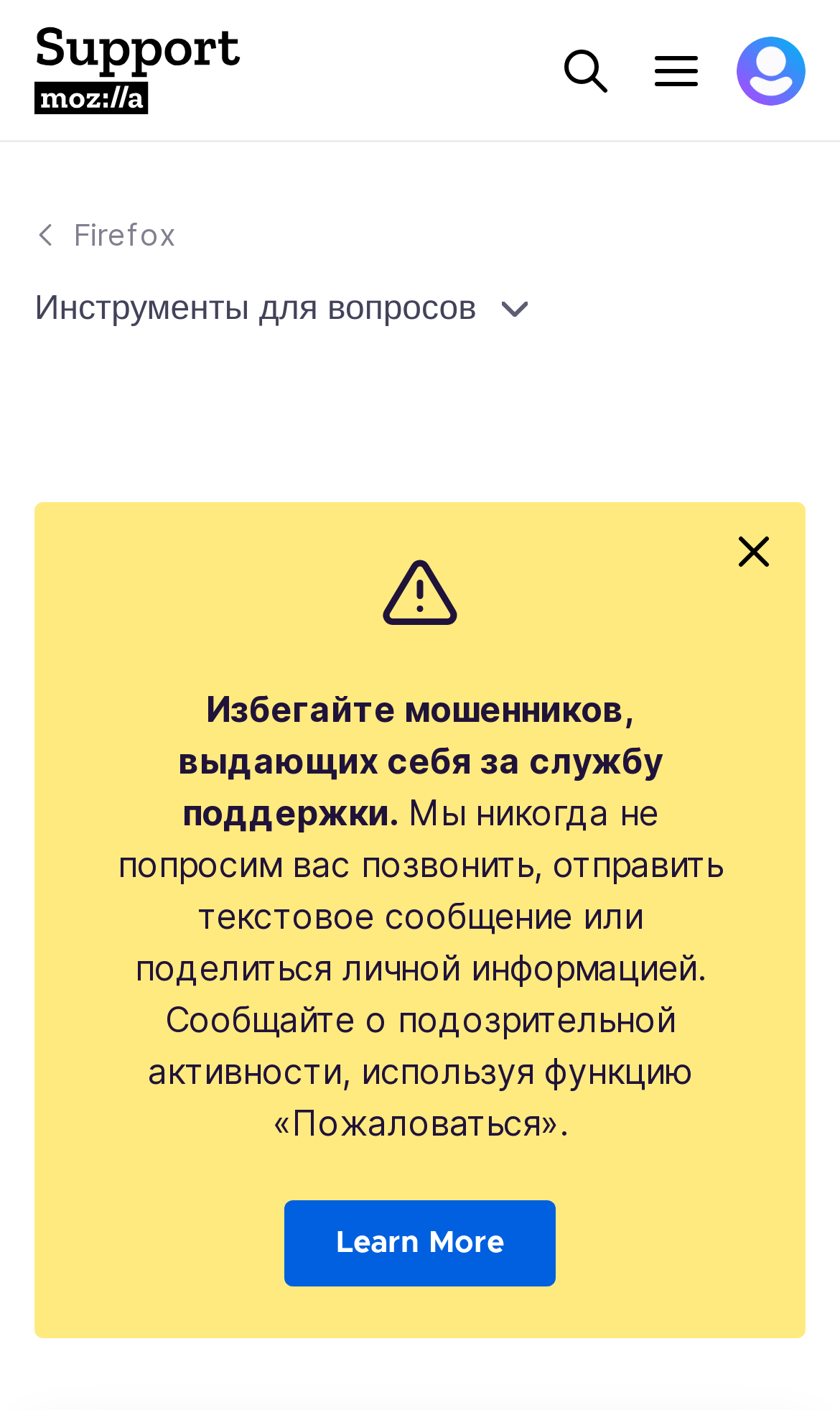What is the logo of the website?
Provide a well-explained and detailed answer to the question.

The logo of the website is located at the top left corner of the webpage, and it is an image with the text 'Mozilla Support Logo'.